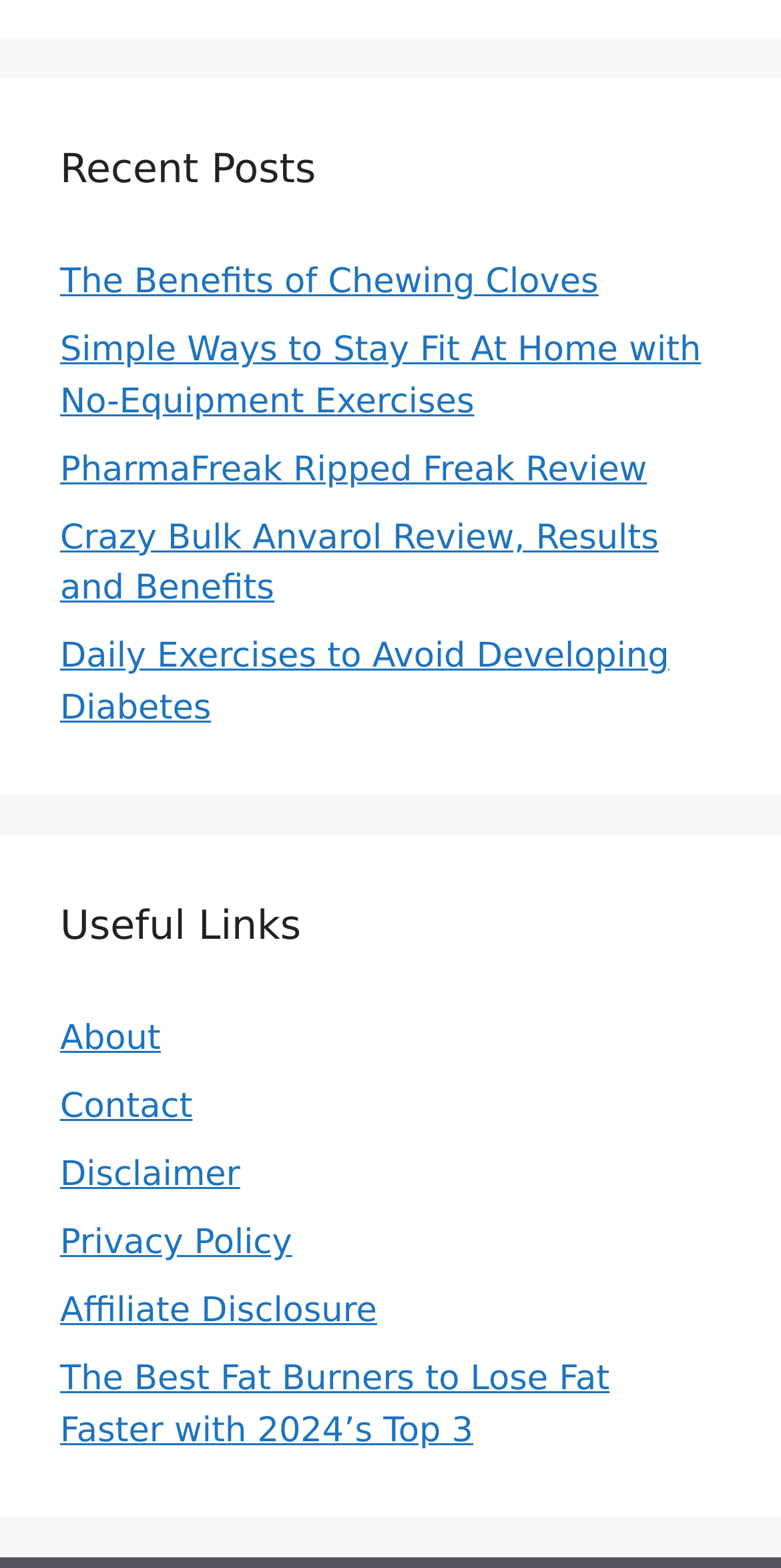What is the title of the first recent post?
Look at the image and provide a short answer using one word or a phrase.

The Benefits of Chewing Cloves